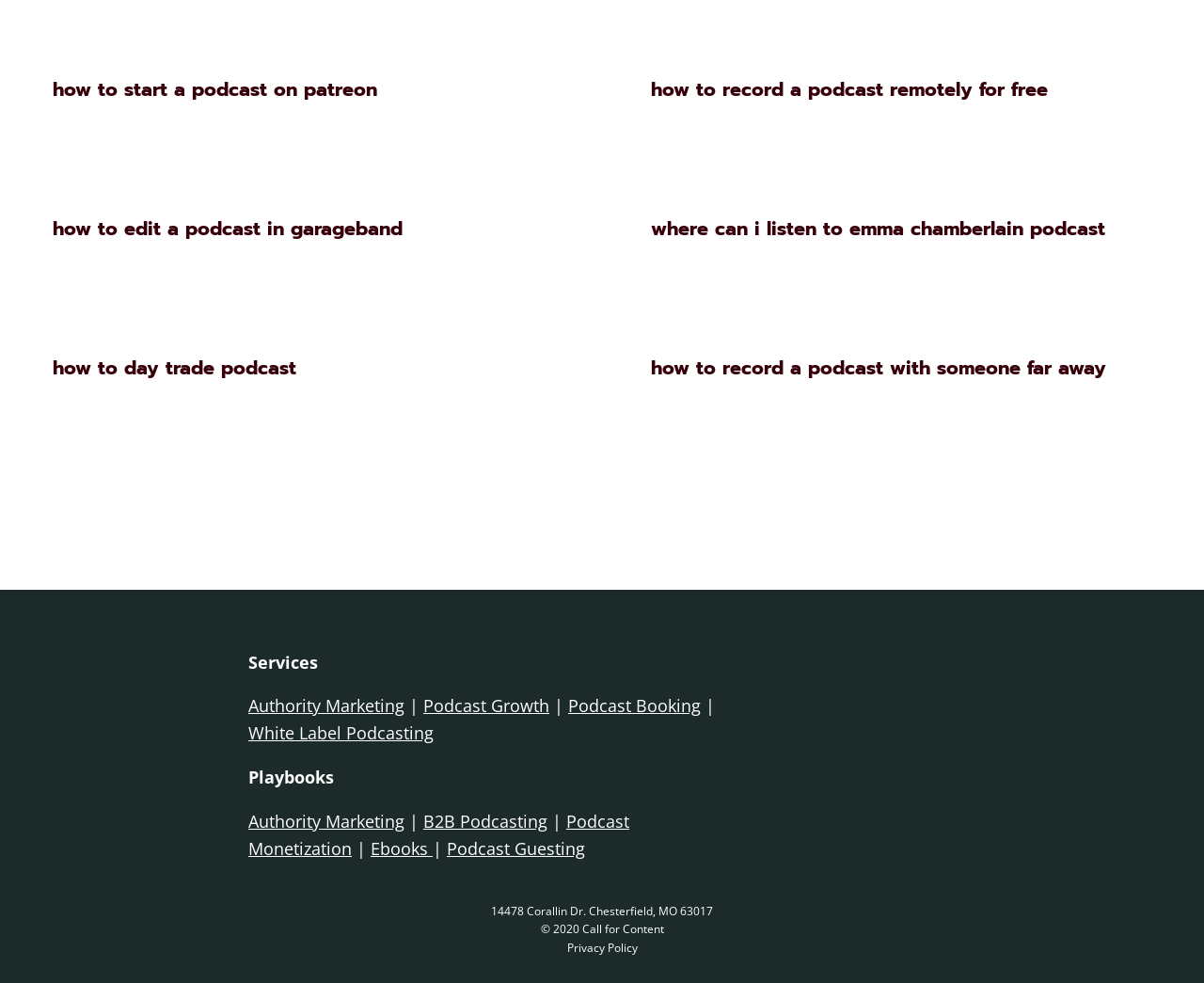What is the main topic of the webpage?
Answer the question with a detailed explanation, including all necessary information.

Based on the headings and links on the webpage, it appears that the main topic is podcasting, with various subtopics such as starting a podcast, recording and editing, and monetization.